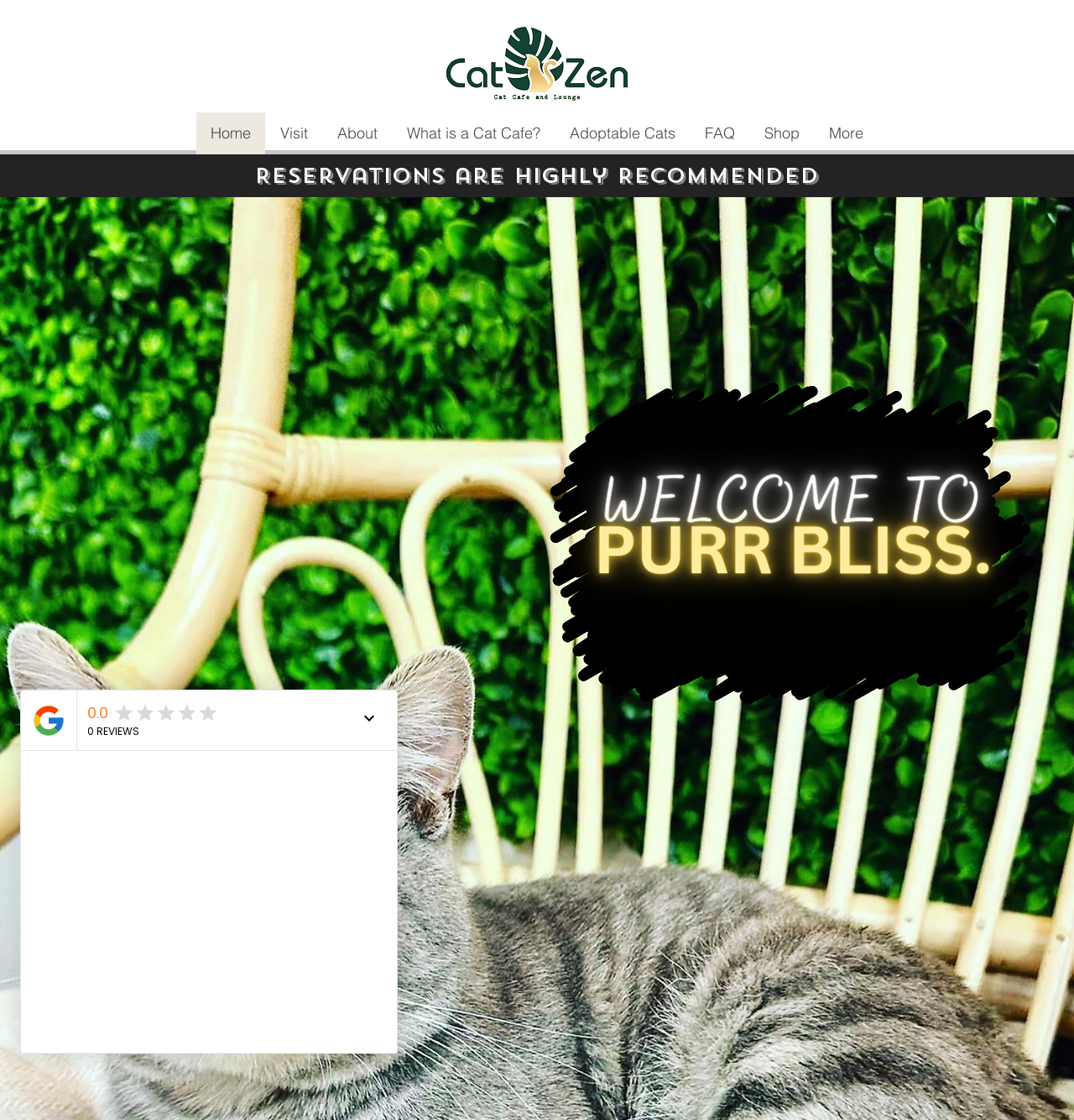Determine the bounding box coordinates of the clickable element to achieve the following action: 'Learn about adoptable cats'. Provide the coordinates as four float values between 0 and 1, formatted as [left, top, right, bottom].

[0.516, 0.1, 0.642, 0.138]